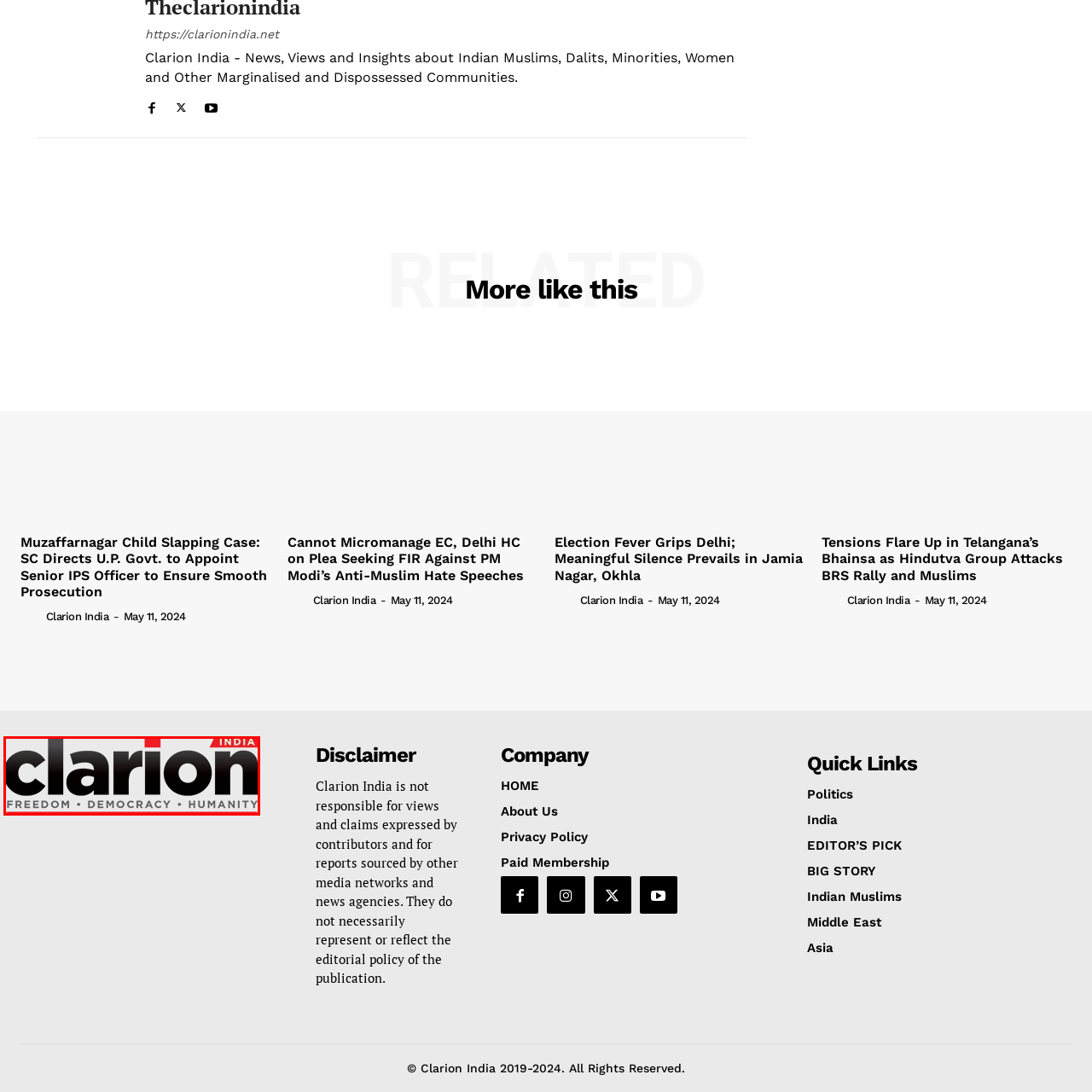What is the purpose of the Clarion India platform?
Focus on the section of the image encased in the red bounding box and provide a detailed answer based on the visual details you find.

According to the caption, the Clarion India platform is dedicated to providing insights into the lives and struggles of various minority groups within India, which suggests that the platform's primary purpose is to shed light on the issues and challenges faced by these communities.